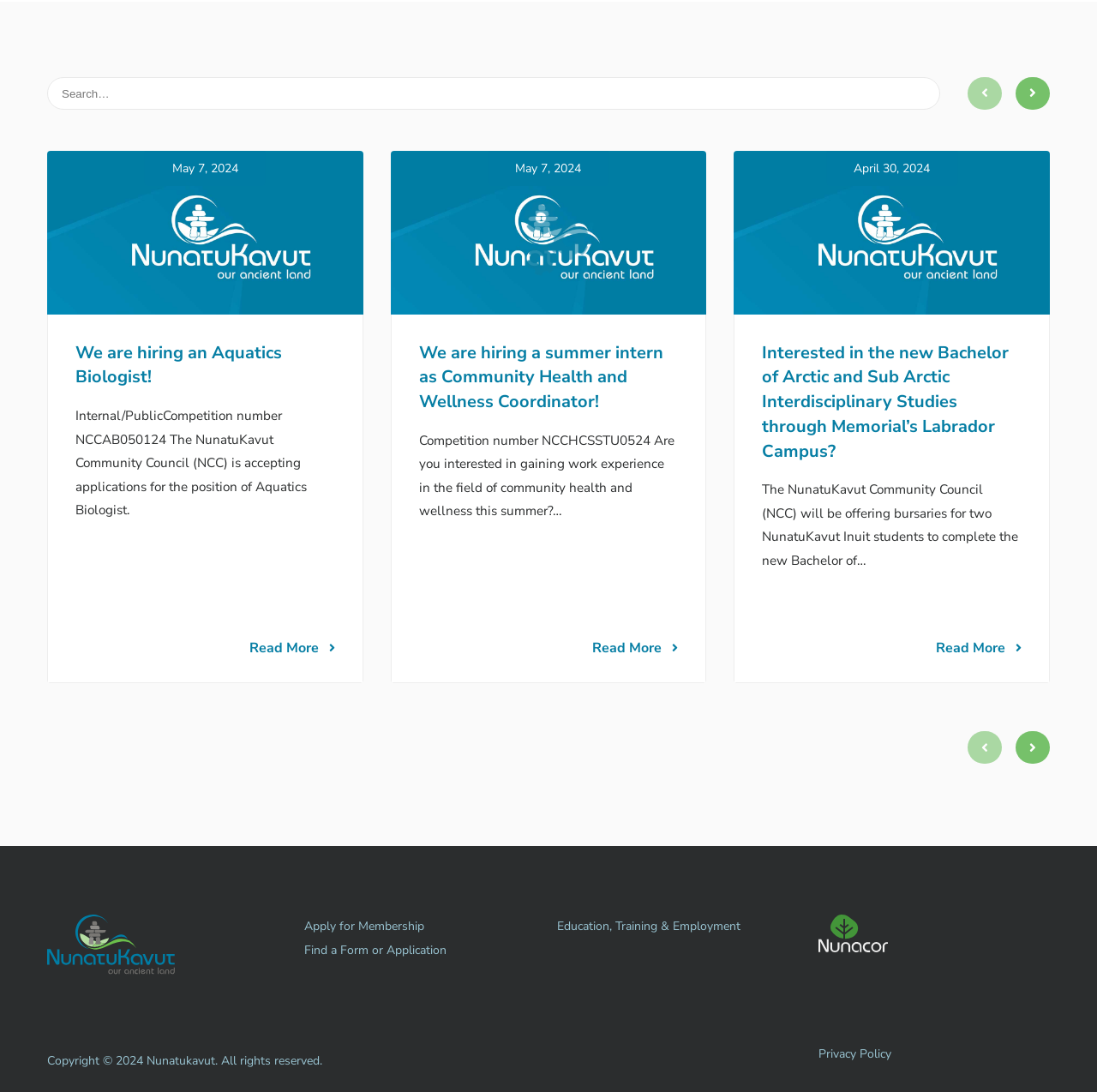Can you determine the bounding box coordinates of the area that needs to be clicked to fulfill the following instruction: "Read more about the Aquatics Biologist position"?

[0.043, 0.138, 0.331, 0.626]